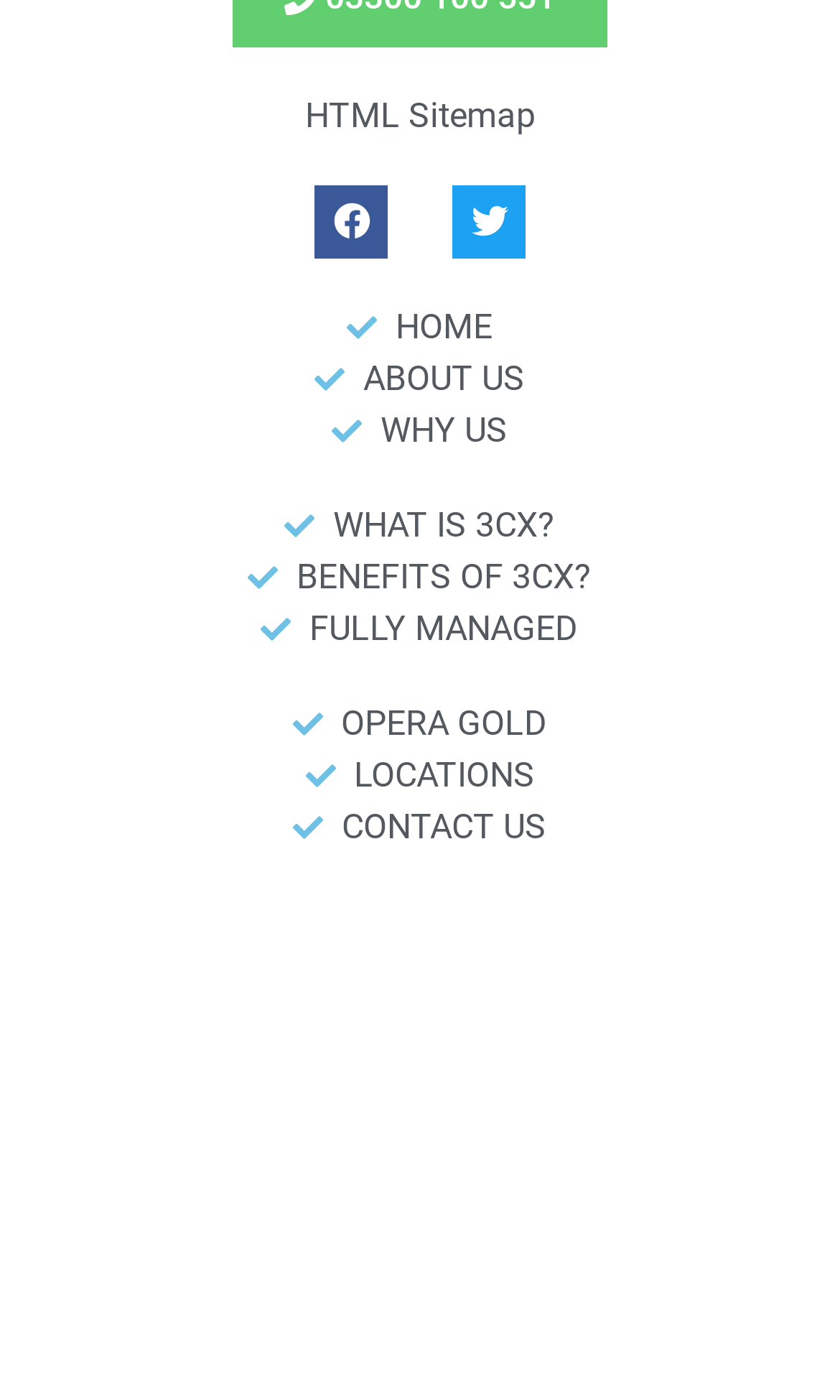Determine the coordinates of the bounding box for the clickable area needed to execute this instruction: "learn about WHAT IS 3CX".

[0.154, 0.357, 0.846, 0.394]